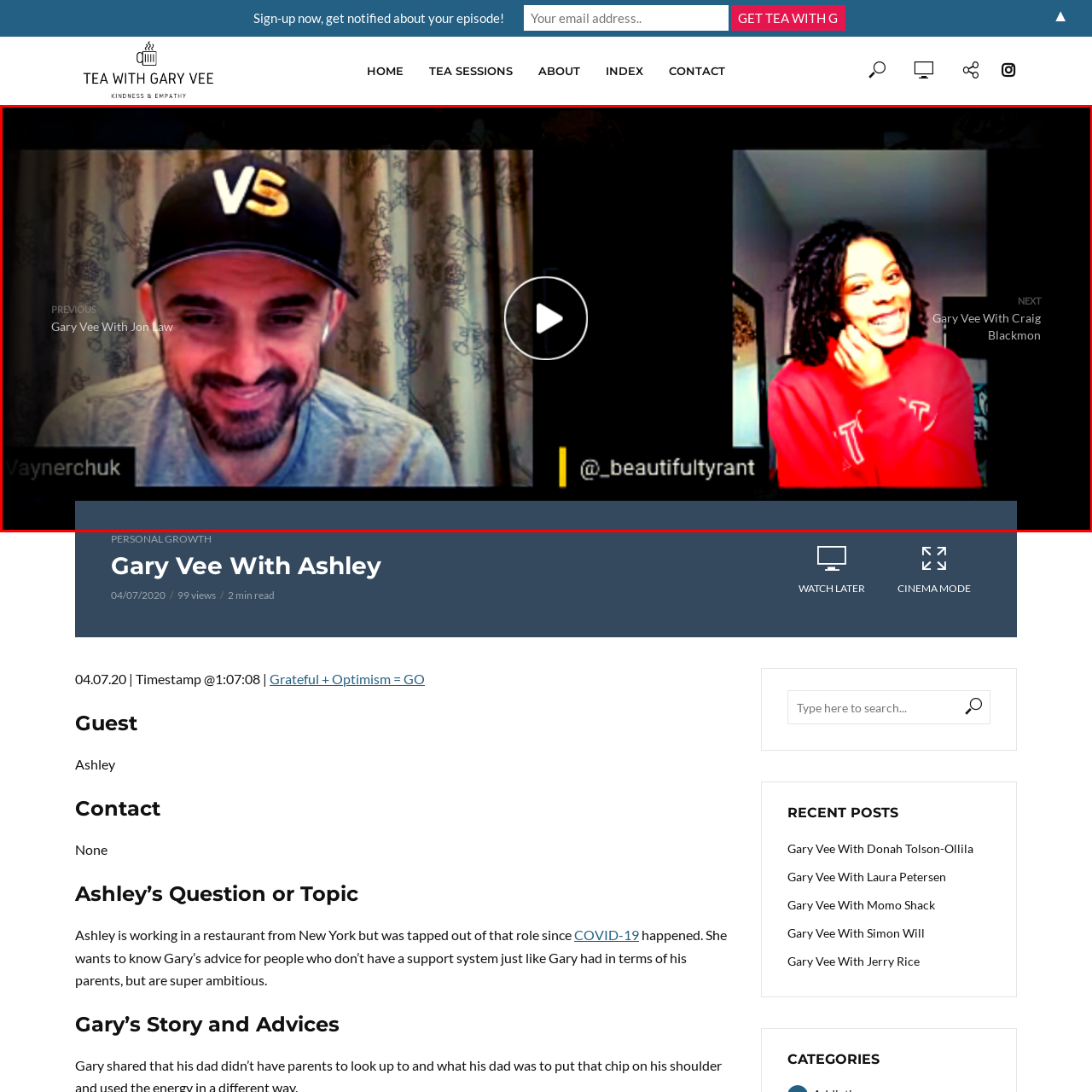Take a close look at the image outlined by the red bounding box and give a detailed response to the subsequent question, with information derived from the image: What is the color of the guest's sweater?

The caption describes the guest, identified by the handle @_beautifullyrant, as 'beaming brightly in a red sweater', indicating that the color of the sweater is red.